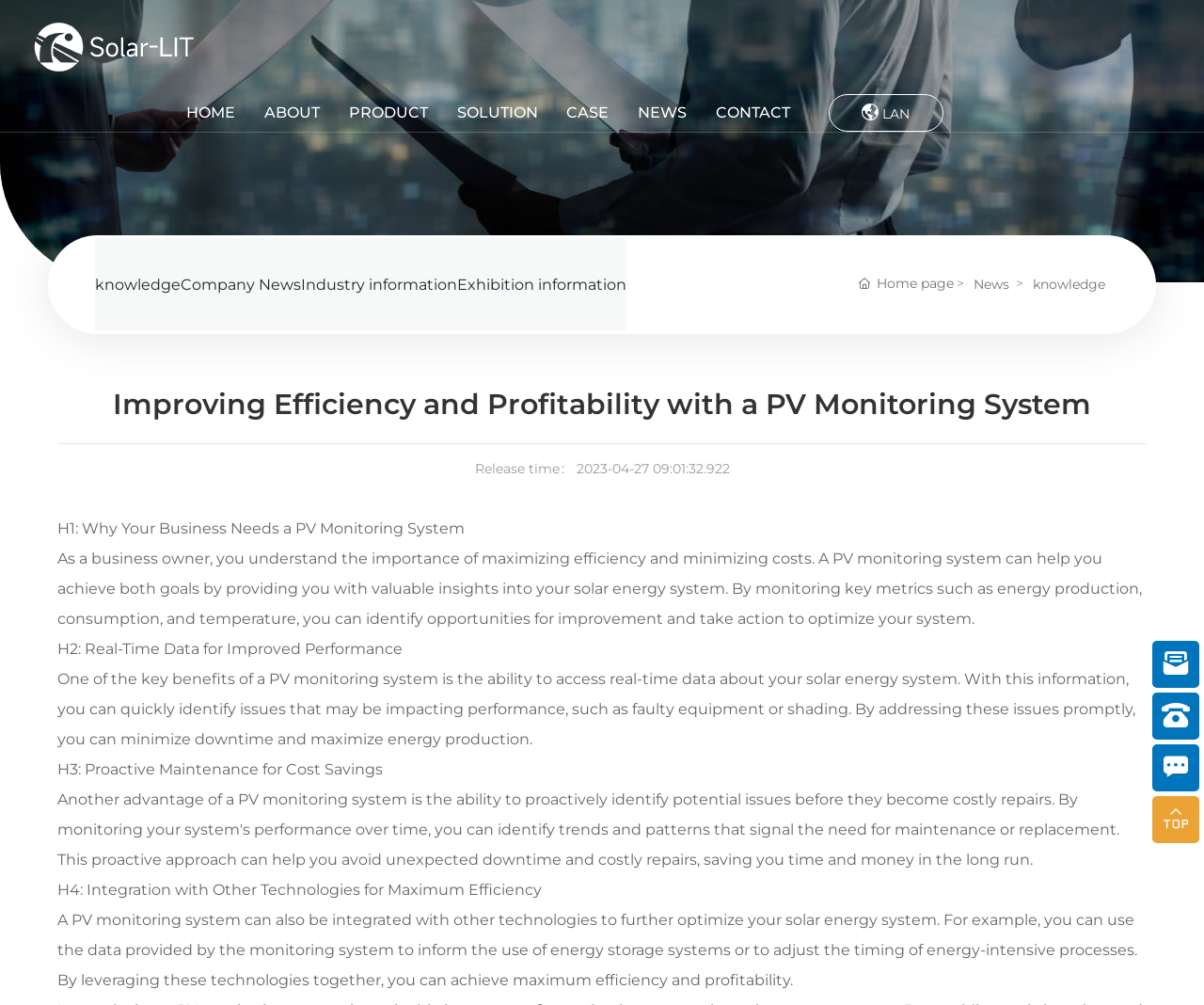Please indicate the bounding box coordinates for the clickable area to complete the following task: "View the knowledge page". The coordinates should be specified as four float numbers between 0 and 1, i.e., [left, top, right, bottom].

[0.079, 0.234, 0.15, 0.327]